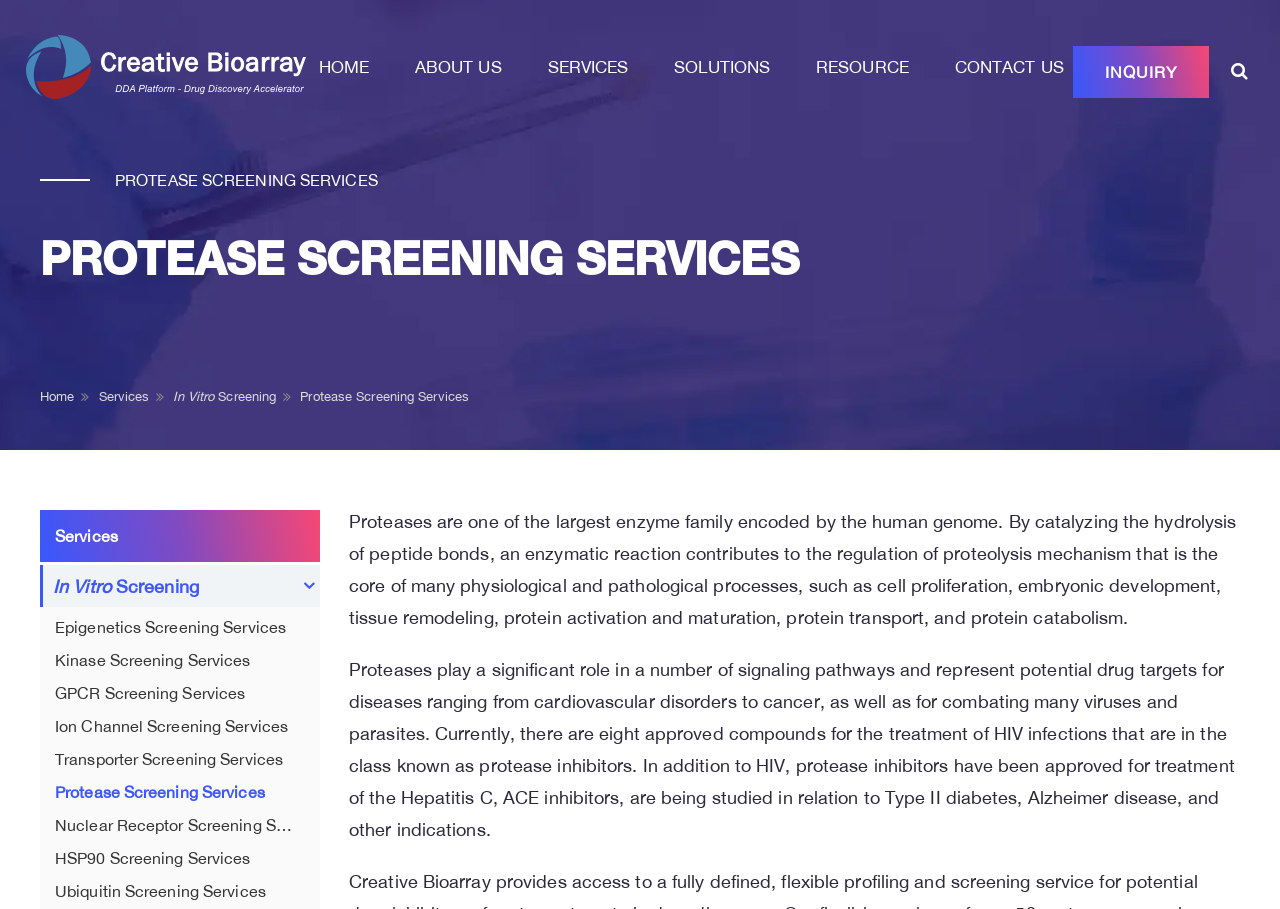Please indicate the bounding box coordinates for the clickable area to complete the following task: "Click the search button". The coordinates should be specified as four float numbers between 0 and 1, i.e., [left, top, right, bottom].

[0.957, 0.066, 0.98, 0.091]